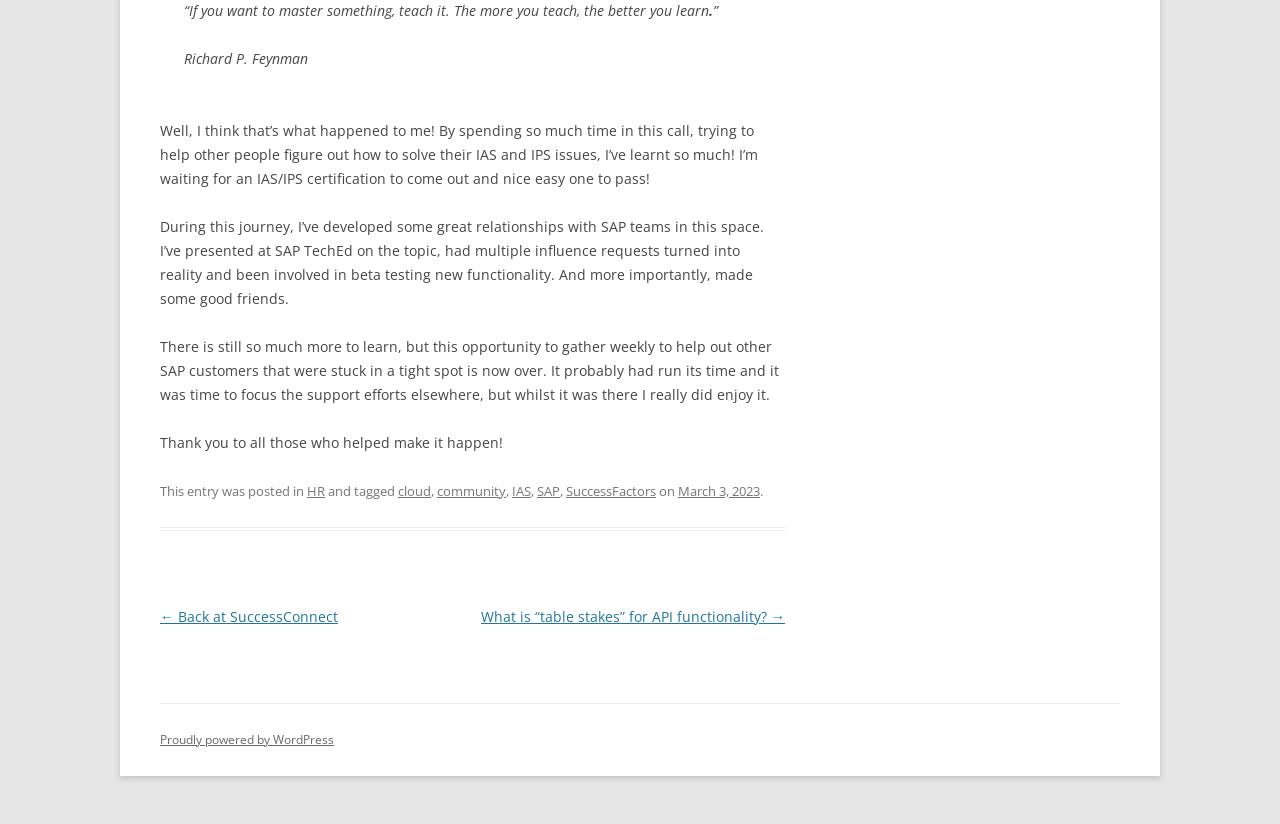Locate the bounding box coordinates of the clickable element to fulfill the following instruction: "Check the 'Laravel eCommerce Marketplace Stripe Payment Gateway' details". Provide the coordinates as four float numbers between 0 and 1 in the format [left, top, right, bottom].

None